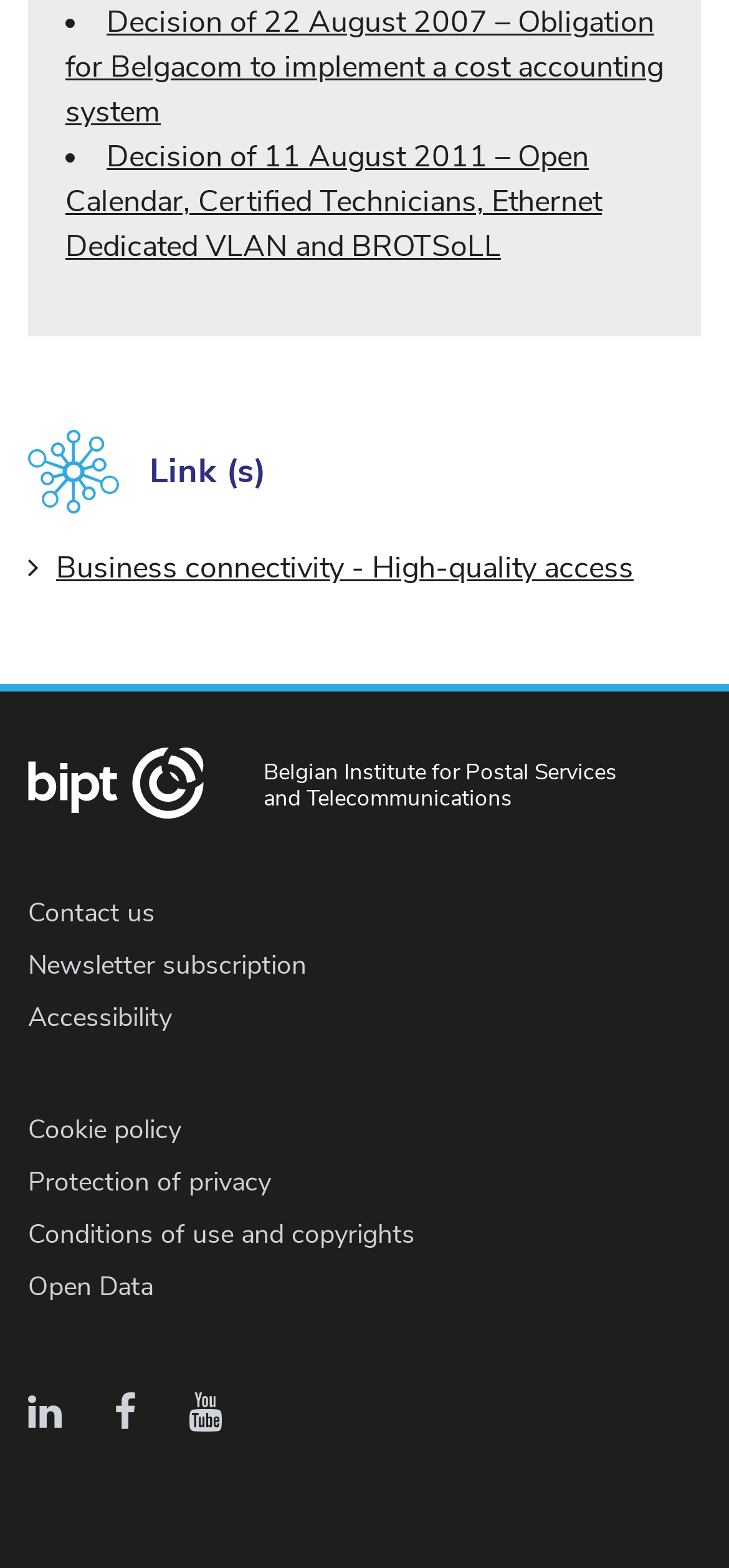Please find the bounding box coordinates of the section that needs to be clicked to achieve this instruction: "Subscribe to Newsletter".

[0.038, 0.604, 0.421, 0.627]